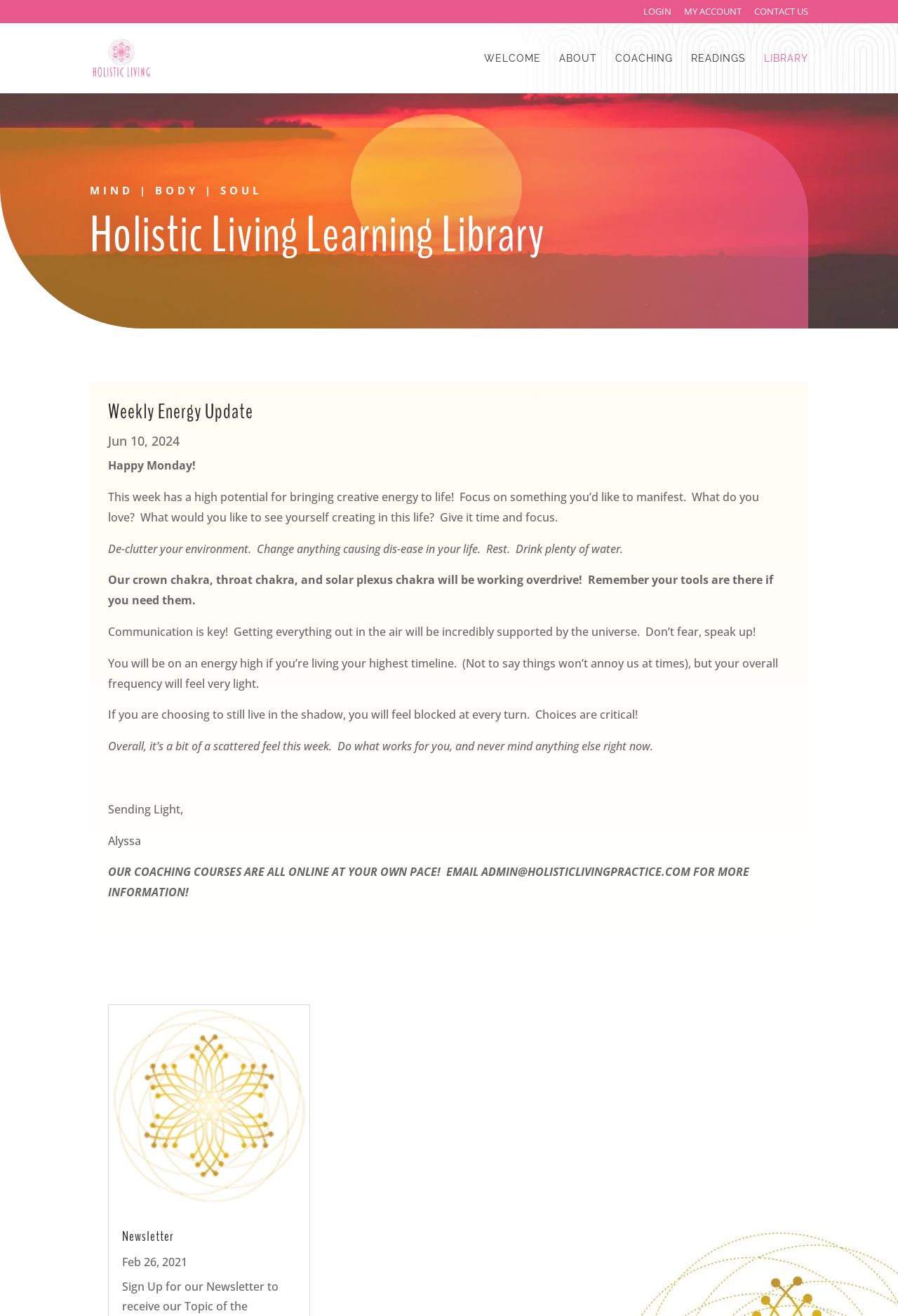Determine the bounding box coordinates for the HTML element described here: "My Account".

[0.762, 0.005, 0.826, 0.017]